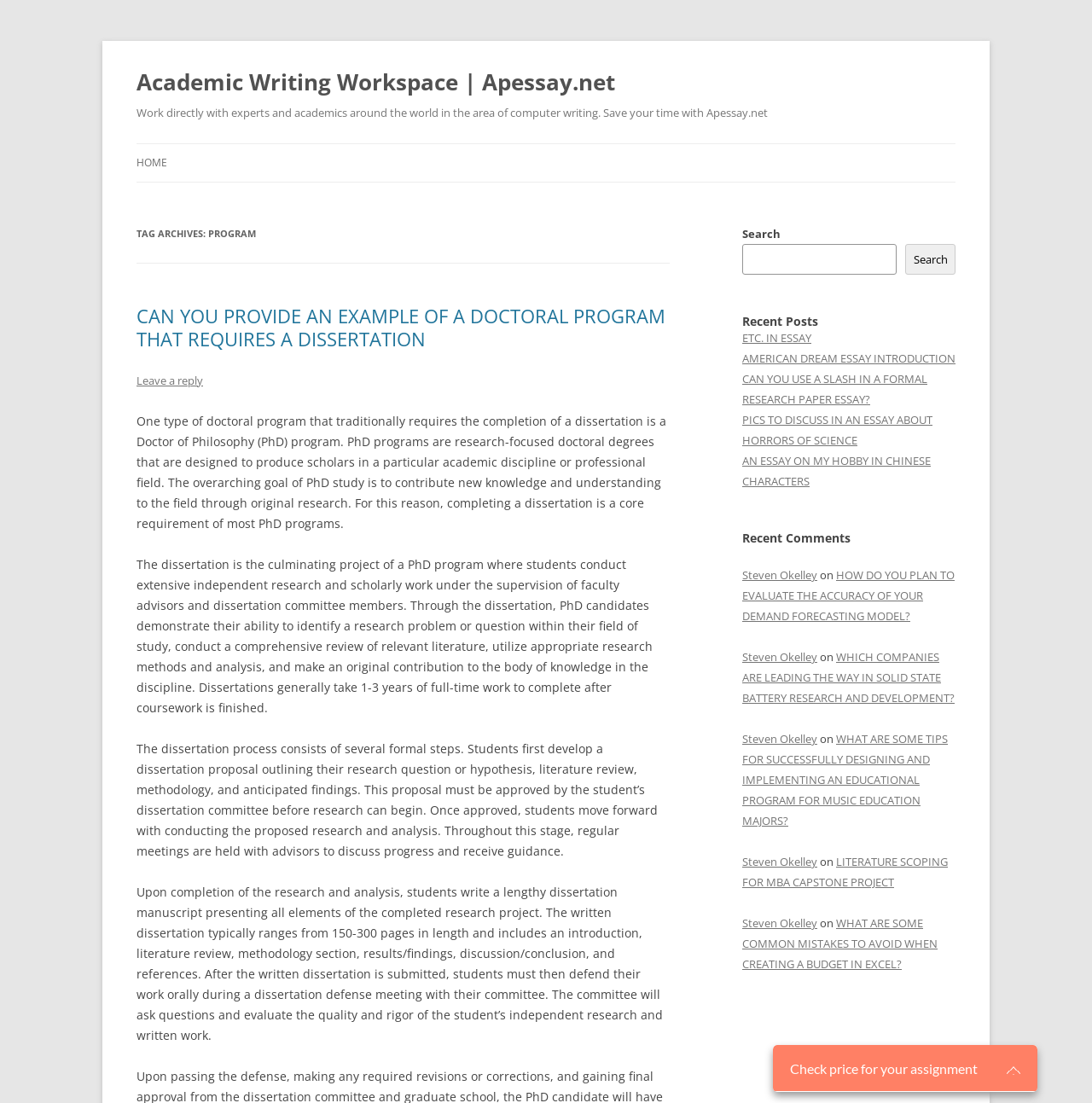Offer a detailed account of what is visible on the webpage.

This webpage is an academic writing workspace focused on providing expert assistance in computer writing. At the top, there is a heading that reads "Academic Writing Workspace | Apessay.net" followed by a brief description of the service, which allows users to work directly with experts and academics around the world in the area of computer writing.

Below this, there is a link to skip to the content, followed by a navigation menu with a "HOME" link. The main content area is divided into two sections. On the left, there is a header section with a tag archive titled "PROGRAM" and a heading that asks "CAN YOU PROVIDE AN EXAMPLE OF A DOCTORAL PROGRAM THAT REQUIRES A DISSERTATION". This is followed by a lengthy text that explains the dissertation process in PhD programs, including the development of a dissertation proposal, conducting research, and defending the work.

On the right, there is a complementary section that contains a search bar with a "Search" button, a "Recent Posts" section with several links to essay topics, and a "Recent Comments" section with links to comments from users, including Steven Okelley. Each comment is accompanied by a link to the original post.

At the bottom of the page, there is a call-to-action section with a "Check price" button and a text that reads "for your assignment".